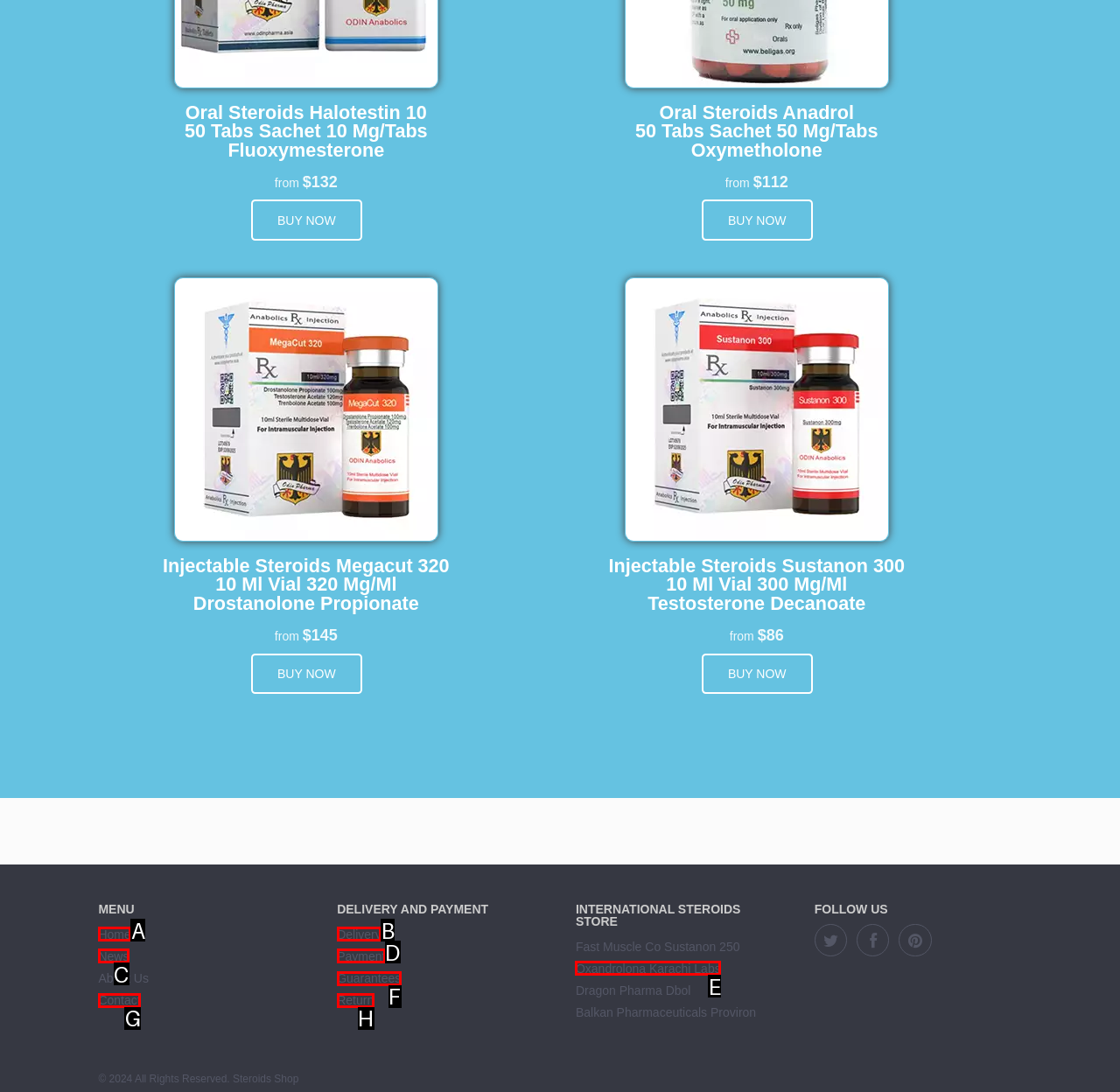From the given choices, determine which HTML element matches the description: Delivery. Reply with the appropriate letter.

B